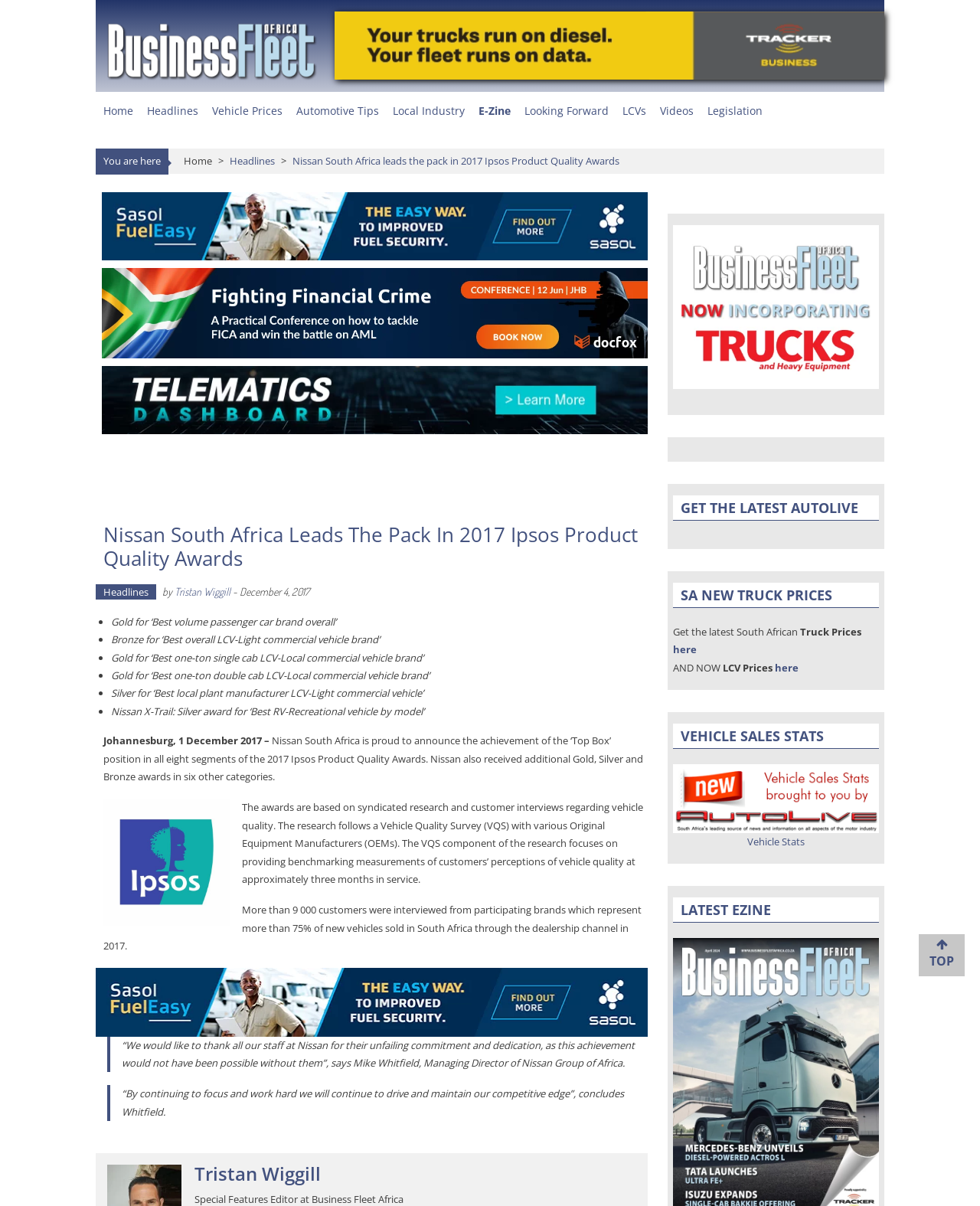Who wrote the article about Nissan's achievement?
Give a comprehensive and detailed explanation for the question.

I found the answer by looking at the article section, where it says 'by Tristan Wiggill' next to the article title.